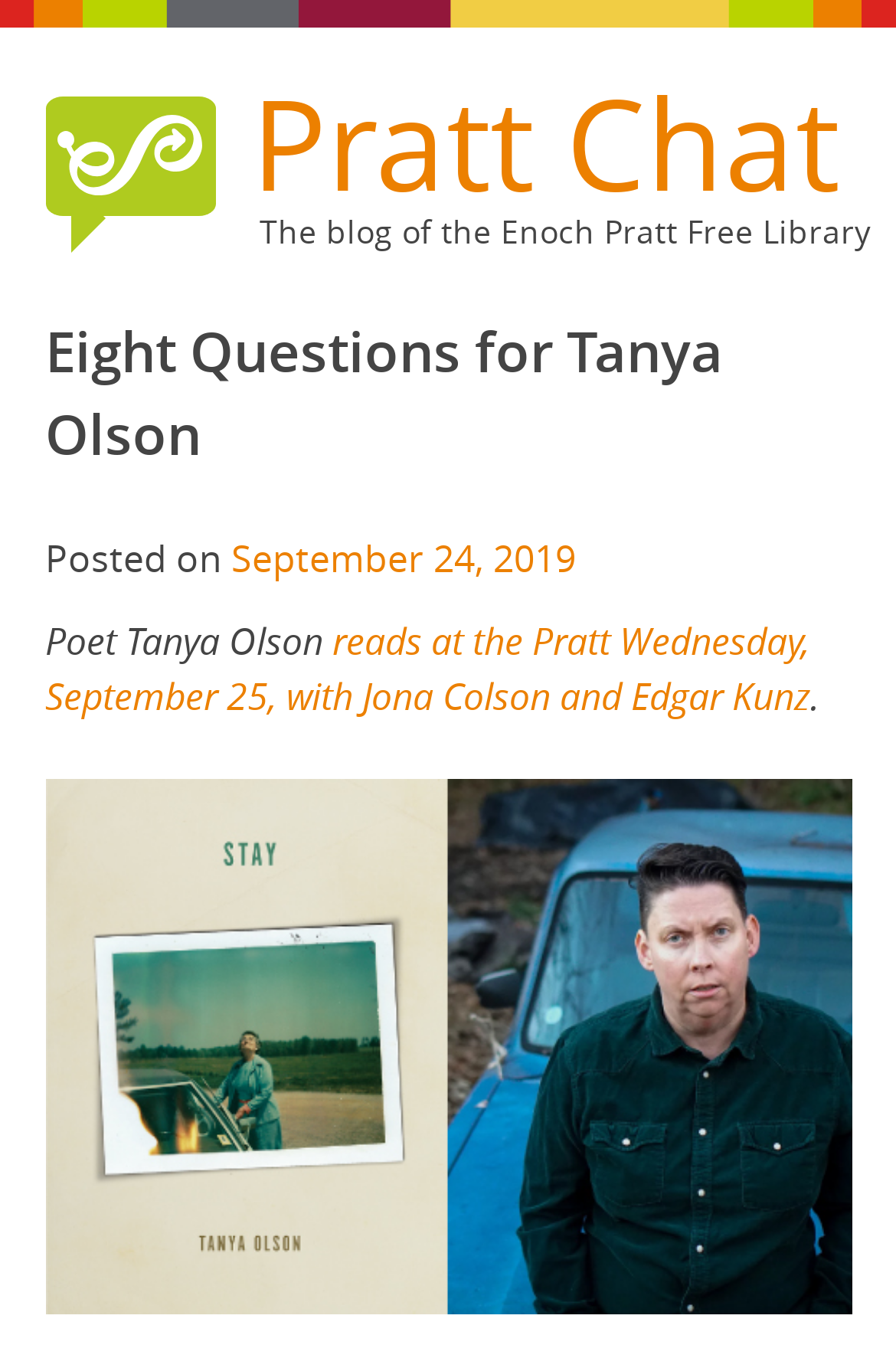Based on the image, give a detailed response to the question: What is the date of the blog post?

The webpage has a link 'September 24, 2019' with a description 'Posted on', which indicates that the date of the blog post is September 24, 2019.